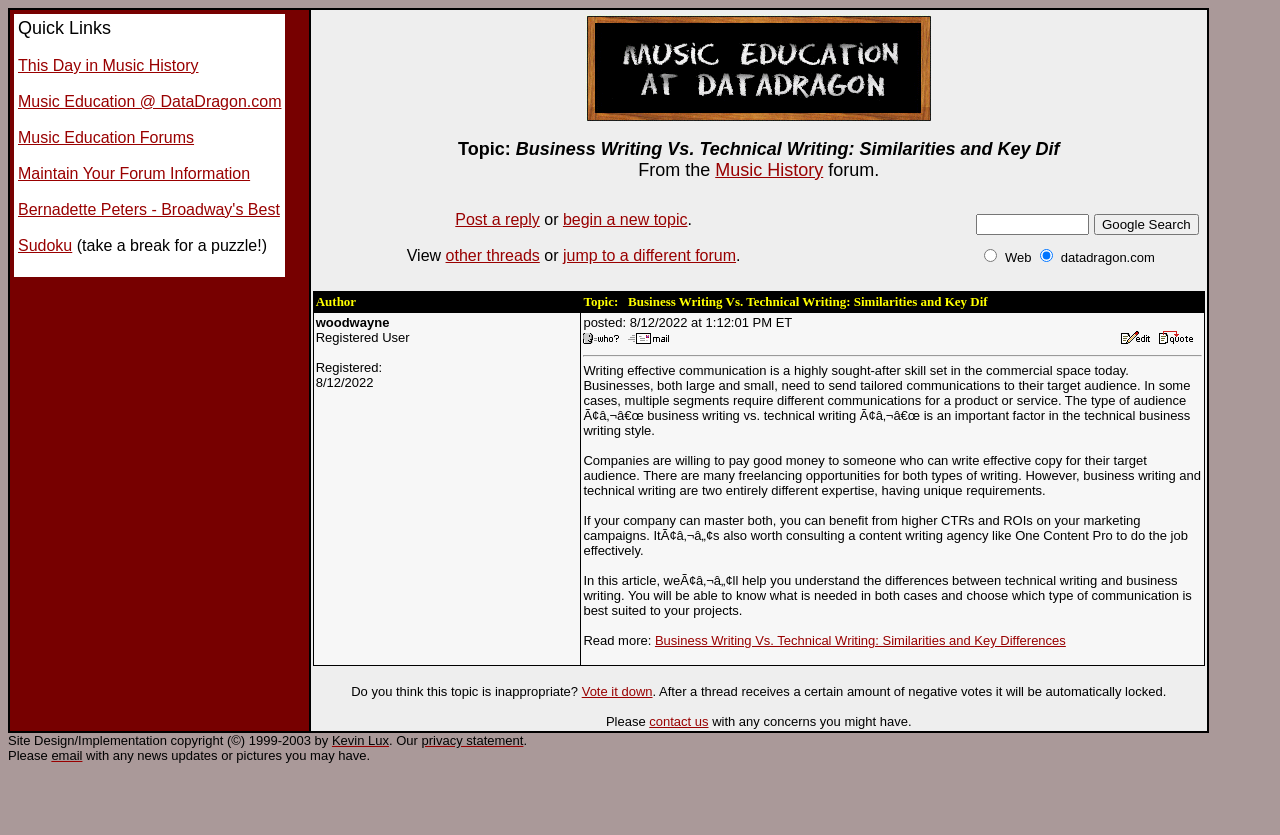Offer a comprehensive description of the webpage’s content and structure.

This webpage is a forum discussion page about music history, specifically focused on the topic "Business Writing Vs. Technical Writing: Similarities and Key Differences". 

At the top of the page, there is a navigation menu with quick links to various sections, including "This Day in Music History", "Music Education @ DataDragon.com", "Music Education Forums", "Maintain Your Forum Information", "Bernadette Peters - Broadway's Best", and "Sudoku". 

Below the navigation menu, there is a section that displays the topic title, "Business Writing Vs. Technical Writing: Similarities and Key Differences", along with information about the author, "woodwayne", who is a registered user. The author's registration date and posting time are also displayed.

The main content of the page is the discussion thread, which includes the original post by "woodwayne" and any subsequent replies. The original post is a lengthy article that discusses the differences between business writing and technical writing, including their unique requirements and the benefits of mastering both.

On the right side of the page, there is a search bar that allows users to search the web or the datadragon.com website. There are also radio buttons to select the search scope.

Throughout the page, there are various links and buttons that allow users to perform actions such as posting a reply, editing or deleting a message, viewing a user's profile, and getting a user's email address. There are also images and icons scattered throughout the page, including a small image next to the topic title.